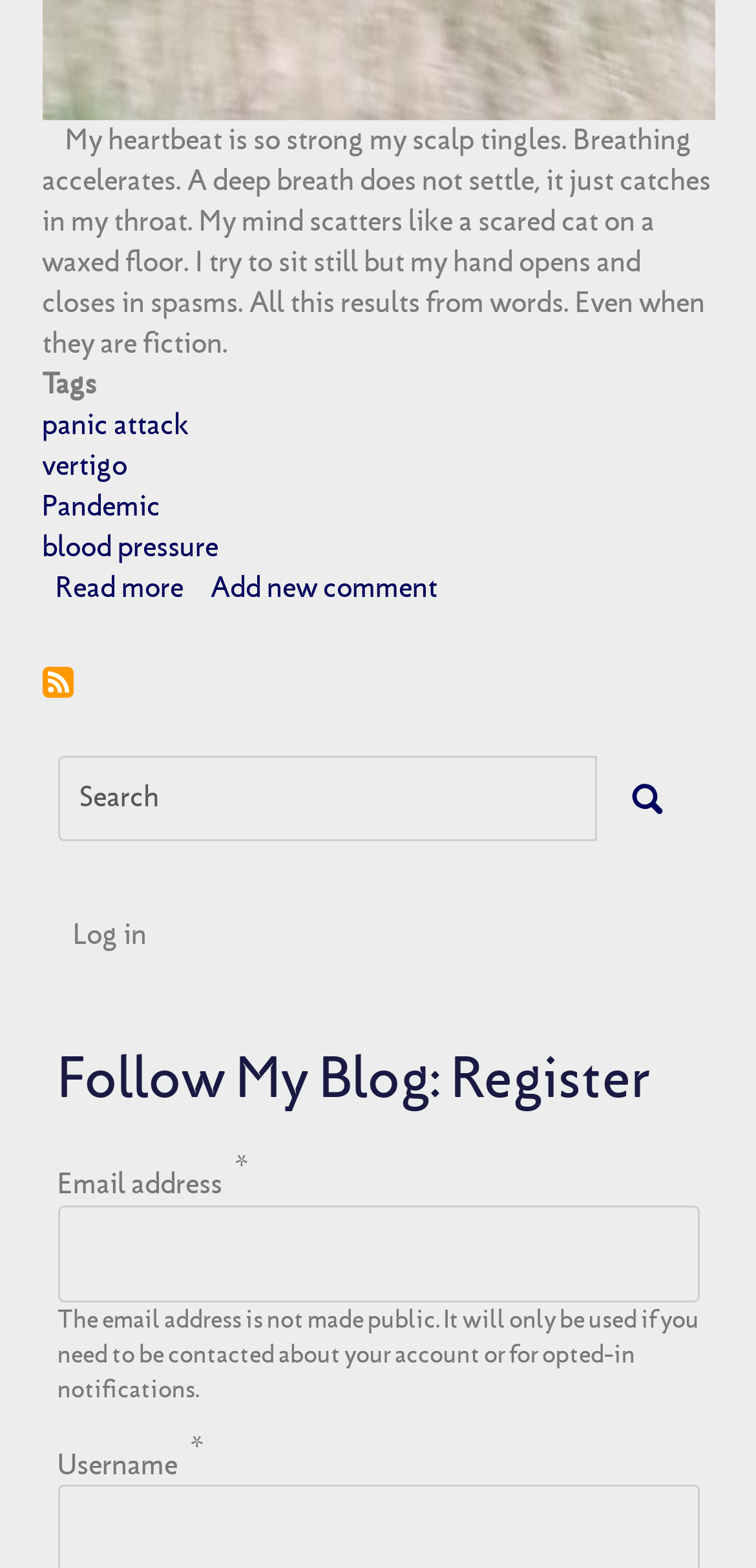Locate the coordinates of the bounding box for the clickable region that fulfills this instruction: "Log in to the website".

[0.076, 0.573, 0.924, 0.619]